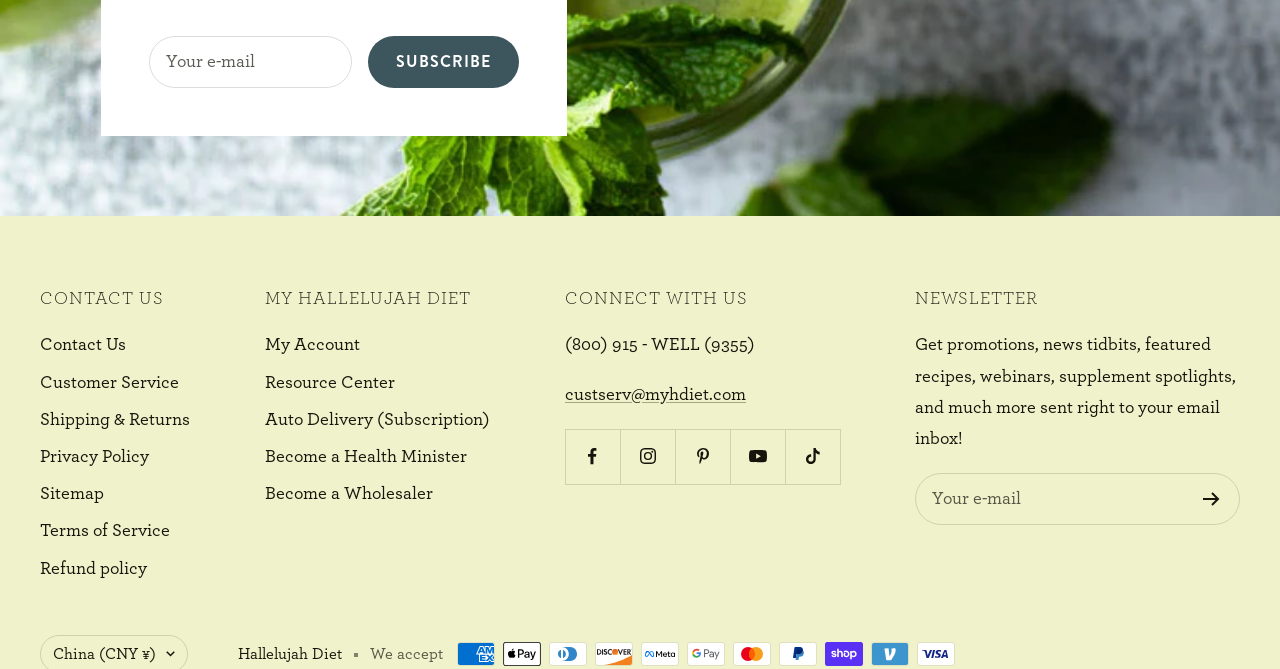Use a single word or phrase to respond to the question:
What social media platforms can you follow the company on?

Facebook, Instagram, Pinterest, YouTube, TikTok